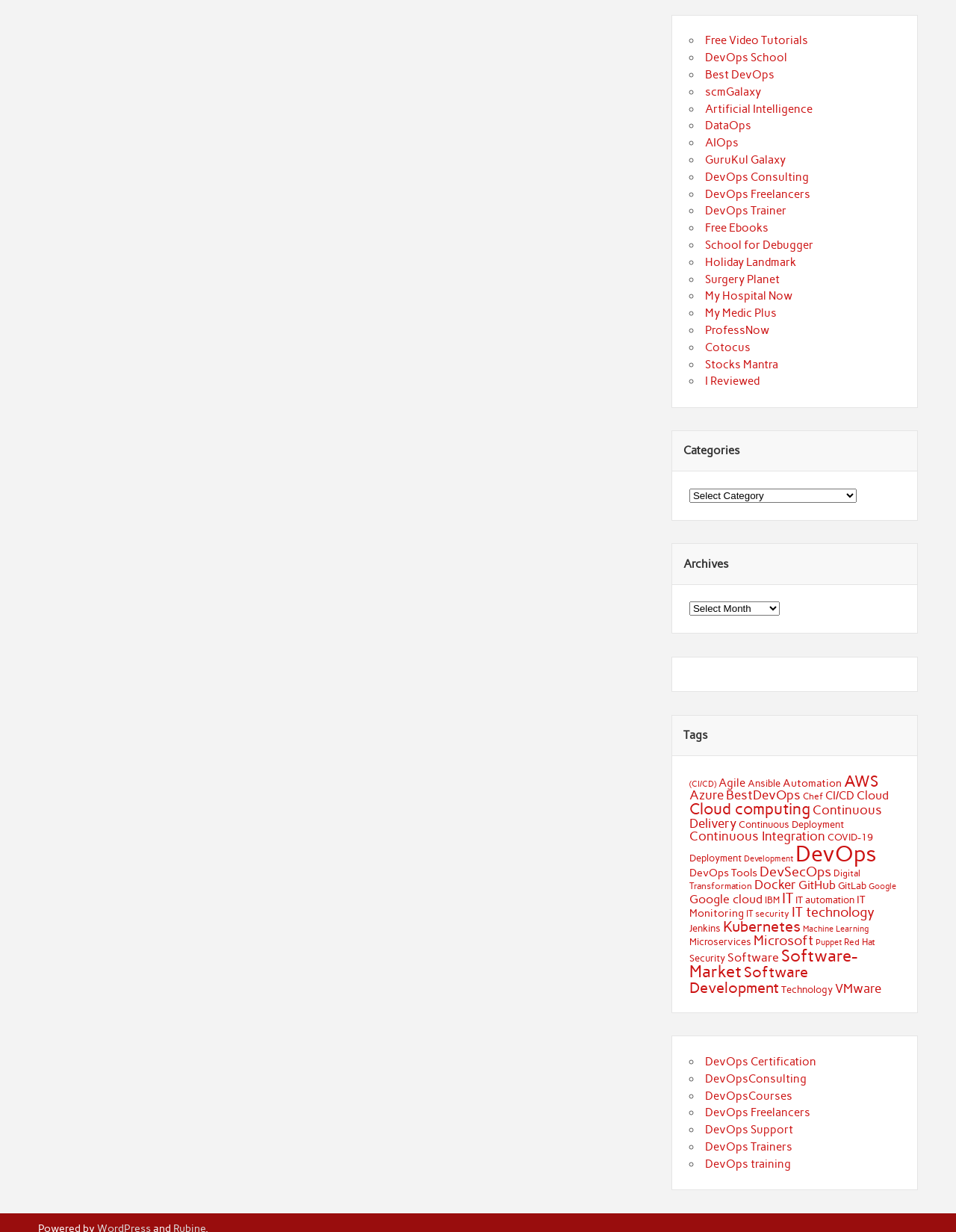Identify the bounding box coordinates of the element to click to follow this instruction: 'View 'DevOps' category'. Ensure the coordinates are four float values between 0 and 1, provided as [left, top, right, bottom].

[0.832, 0.682, 0.917, 0.704]